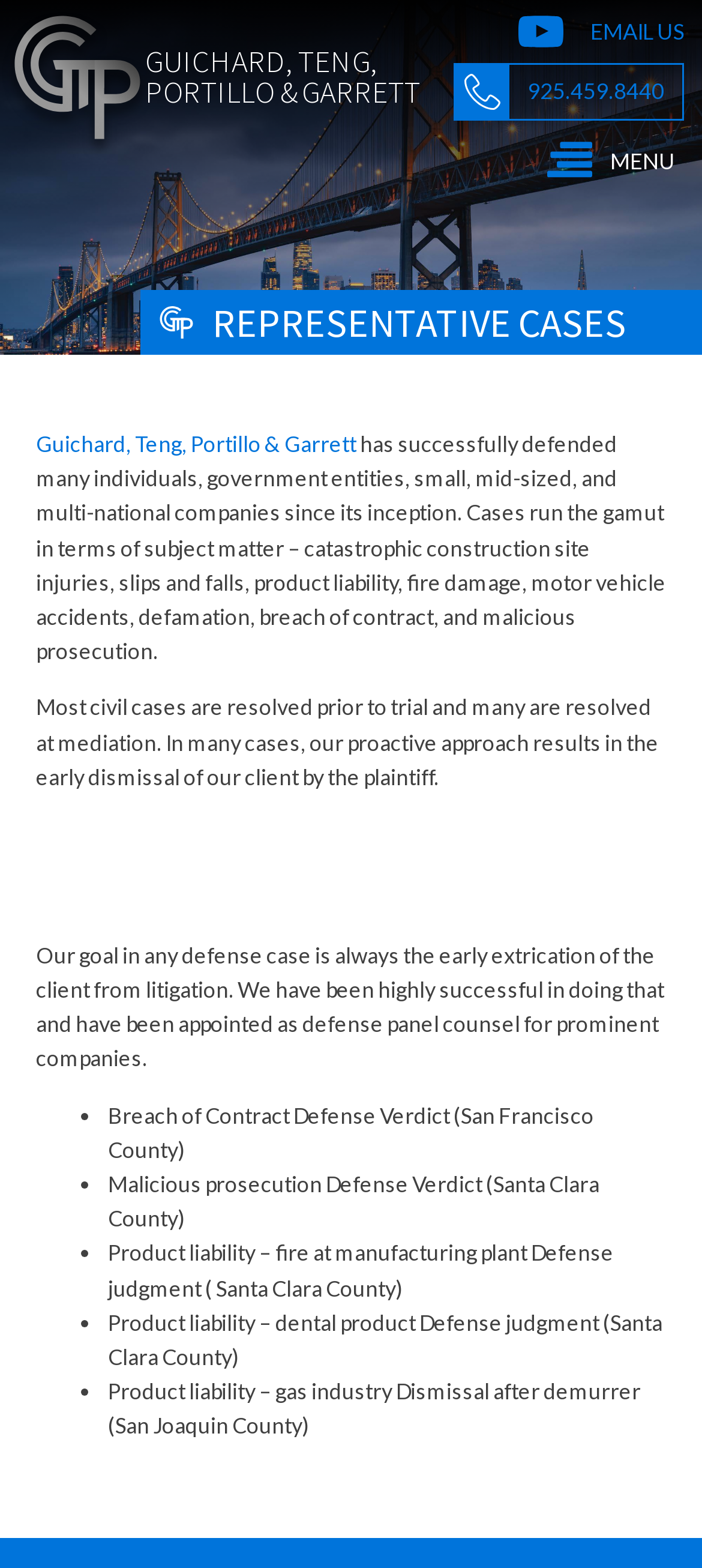Describe every aspect of the webpage comprehensively.

The webpage is about the law firm Guichard, Teng, Portillo & Garrett, showcasing their representative cases. At the top, there is a header section with the firm's name, followed by a navigation menu with links to other pages, including a YouTube link, an email link, a phone number, and a menu link.

Below the header, there is a heading that reads "REPRESENTATIVE CASES". This is followed by a brief introduction to the law firm, stating that they have successfully defended various individuals and companies in different cases, including catastrophic construction site injuries, slips and falls, product liability, and more.

The introduction is followed by three paragraphs of text, explaining the firm's approach to defense cases, their goal of early extrication of clients from litigation, and their success in doing so.

The main content of the page is a list of representative cases, marked with bullet points. Each case is described with a brief title, including "Breach of Contract Defense Verdict (San Francisco County)", "Malicious prosecution Defense Verdict (Santa Clara County)", and several product liability cases. The list of cases takes up most of the page, with each item listed below the previous one.